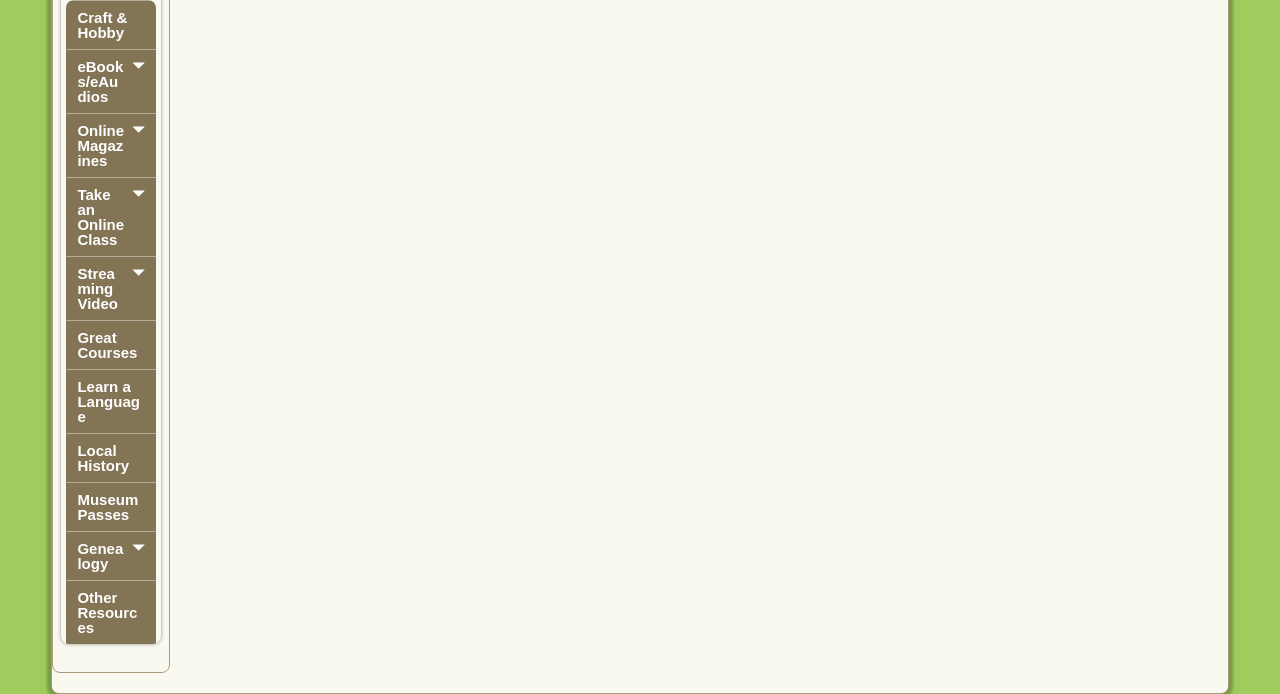Are there any resources related to history?
Answer the question with as much detail as you can, using the image as a reference.

I can see that there are two resources related to history, which are Local History and Genealogy, indicating that the webpage does provide resources related to history.